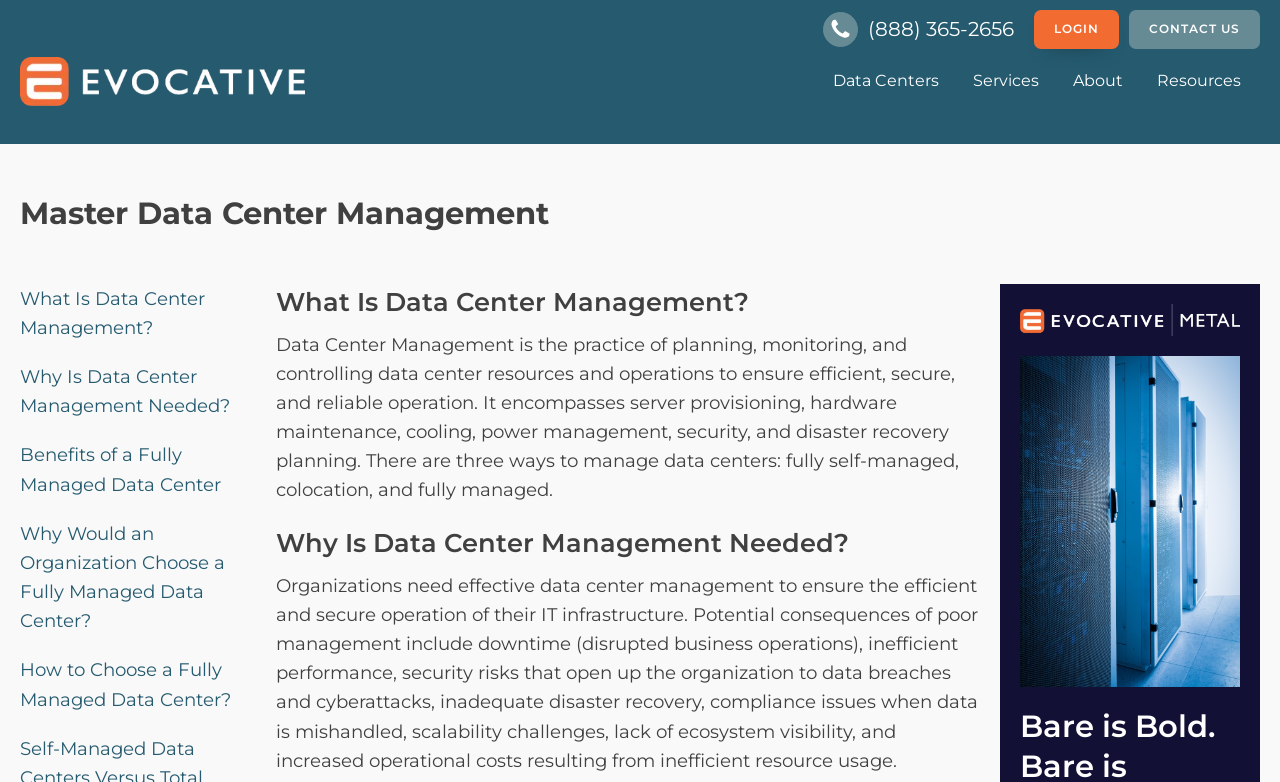Can you pinpoint the bounding box coordinates for the clickable element required for this instruction: "Click the 'Data Centers' dropdown"? The coordinates should be four float numbers between 0 and 1, i.e., [left, top, right, bottom].

[0.639, 0.083, 0.748, 0.125]